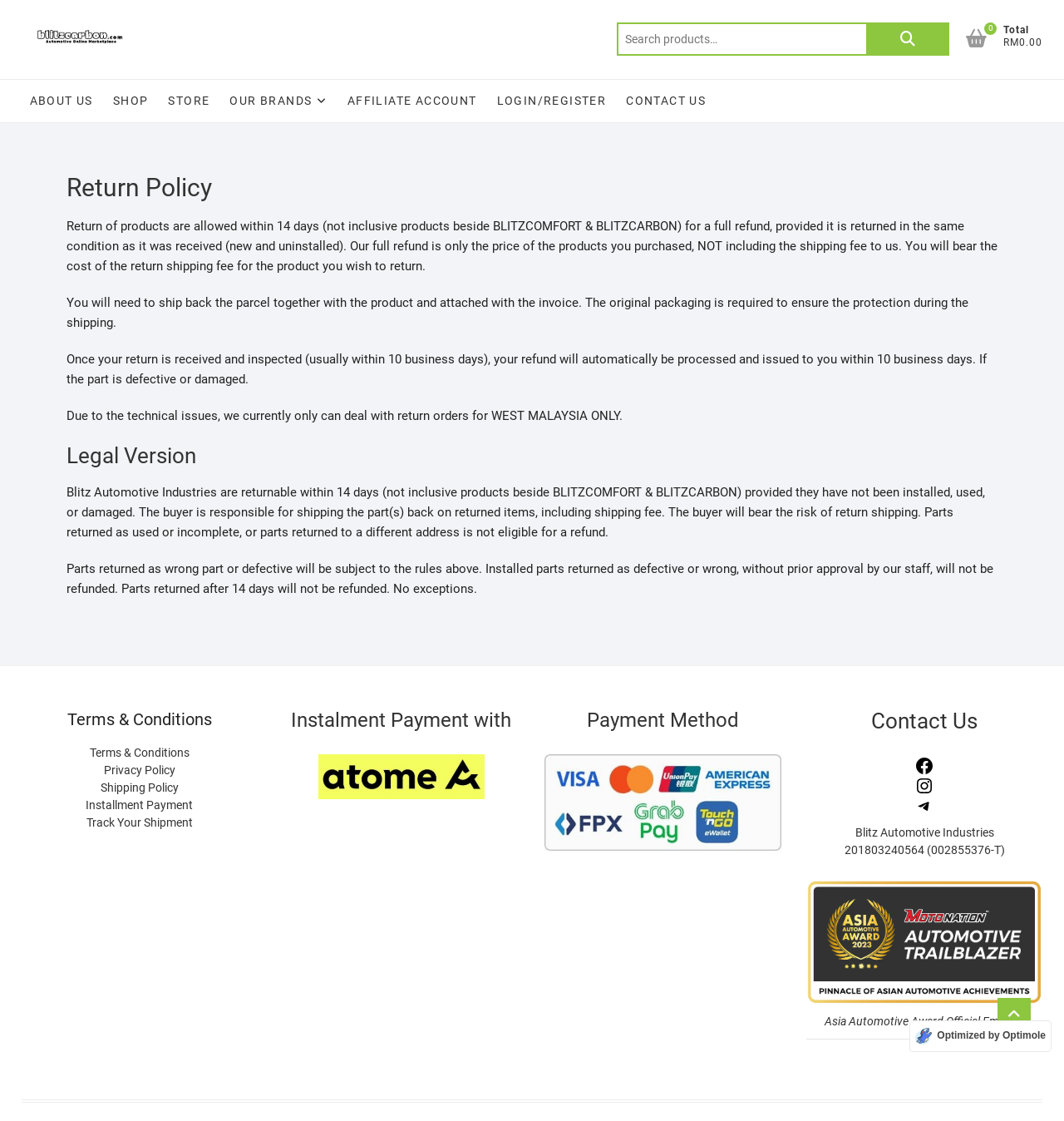Summarize the webpage with intricate details.

This webpage is about the return policy of Blitzcarbon.com. At the top left, there is a link to a window decal sticker with an accompanying image. Next to it, there is a search bar with a search button. On the top right, there is a link with a cart icon and a text "0" indicating the total amount.

Below the top section, there is a main menu navigation bar with links to "ABOUT US", "SHOP", "STORE", "OUR BRANDS", "AFFILIATE ACCOUNT", "LOGIN/REGISTER", and "CONTACT US".

The main content of the page is divided into two sections. The first section is headed "Return Policy" and provides detailed information about the return policy, including the allowed return period, refund conditions, and shipping requirements. The text is divided into four paragraphs.

The second section is headed "Legal Version" and provides additional information about the return policy, including rules for returning used or incomplete parts, wrong parts, and defective parts.

At the bottom of the page, there are several complementary sections. The first section has links to "Terms & Conditions", "Privacy Policy", "Shipping Policy", "Installment Payment", and "Track Your Shipment". The second section has a heading "Instalment Payment with" but no additional information. The third section has a figure with a link. The fourth section has a heading "Payment Method" but no additional information. The fifth section has a figure with a link. The sixth section has a heading "Contact Us" and links to Facebook, Instagram, and Telegram. The seventh section has the company name and registration number. The eighth section has an image of the Asia Automotive Award Official Emblem.

Finally, there is a button at the bottom right to go to the top of the page, and a link to "Optimized by Optimole" with an accompanying image.